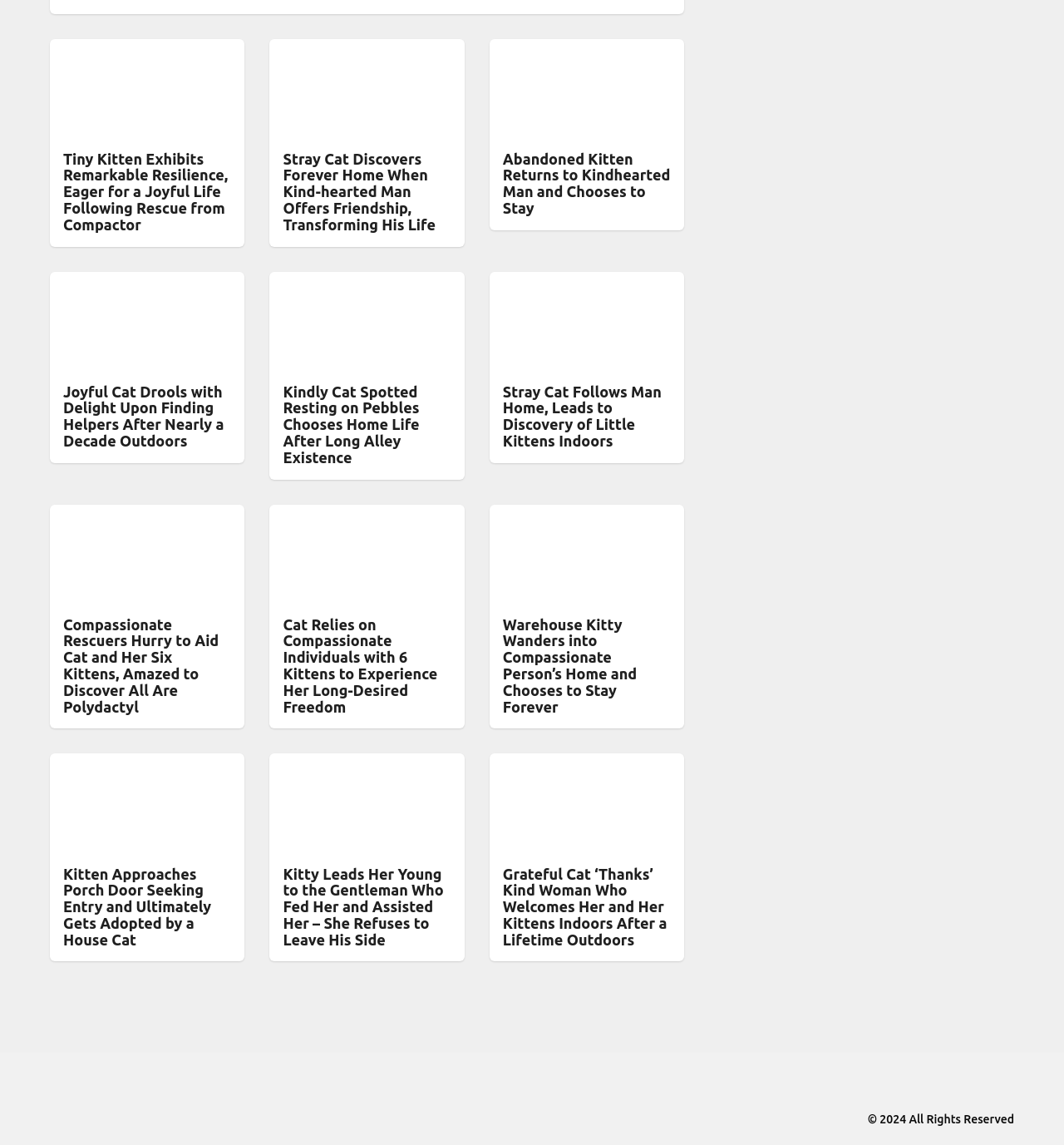Give a concise answer using only one word or phrase for this question:
What is the copyright year mentioned at the bottom of the webpage?

2024